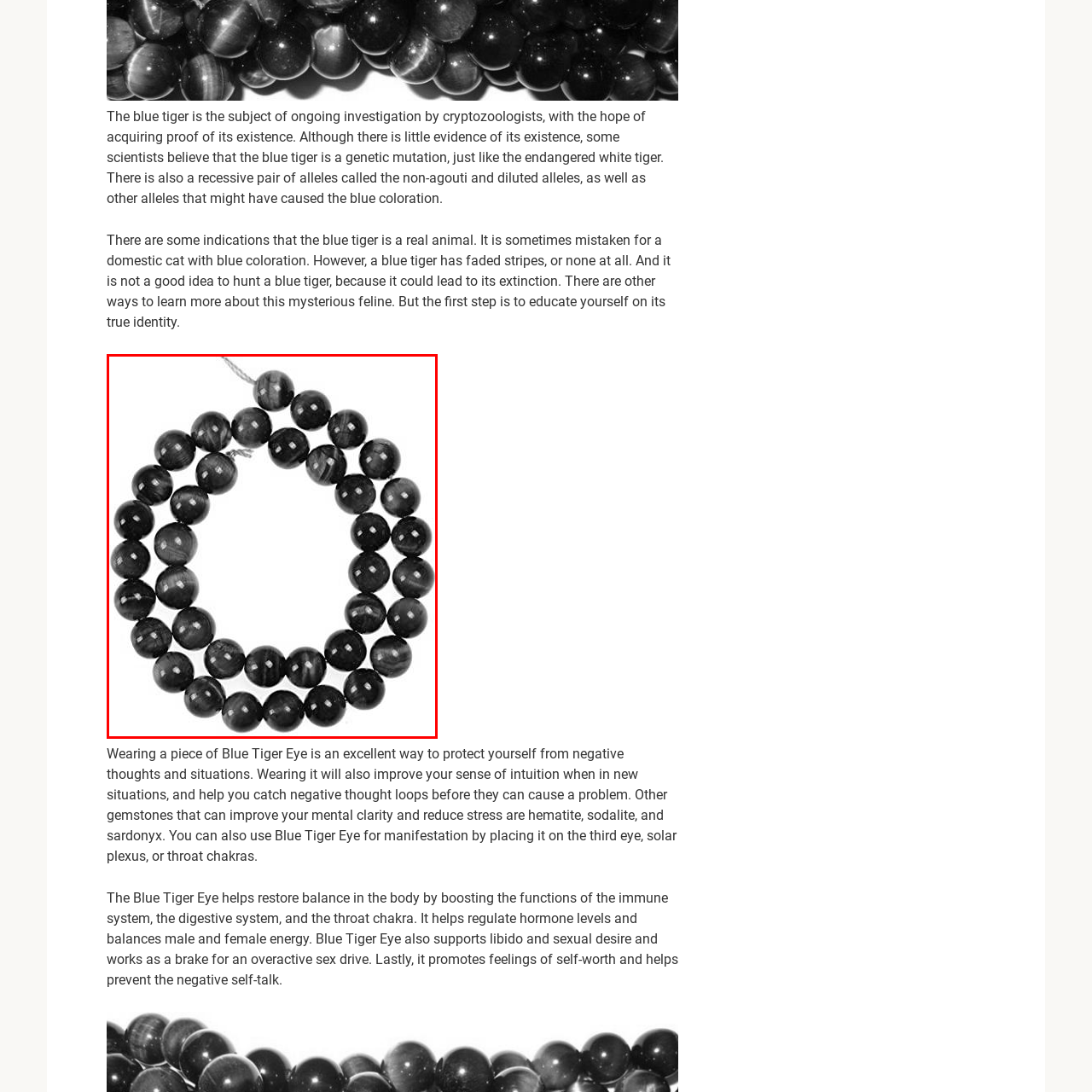Examine the picture highlighted with a red border, What is the unique property of Blue Tiger Eye gemstones? Please respond with a single word or phrase.

chatoyancy